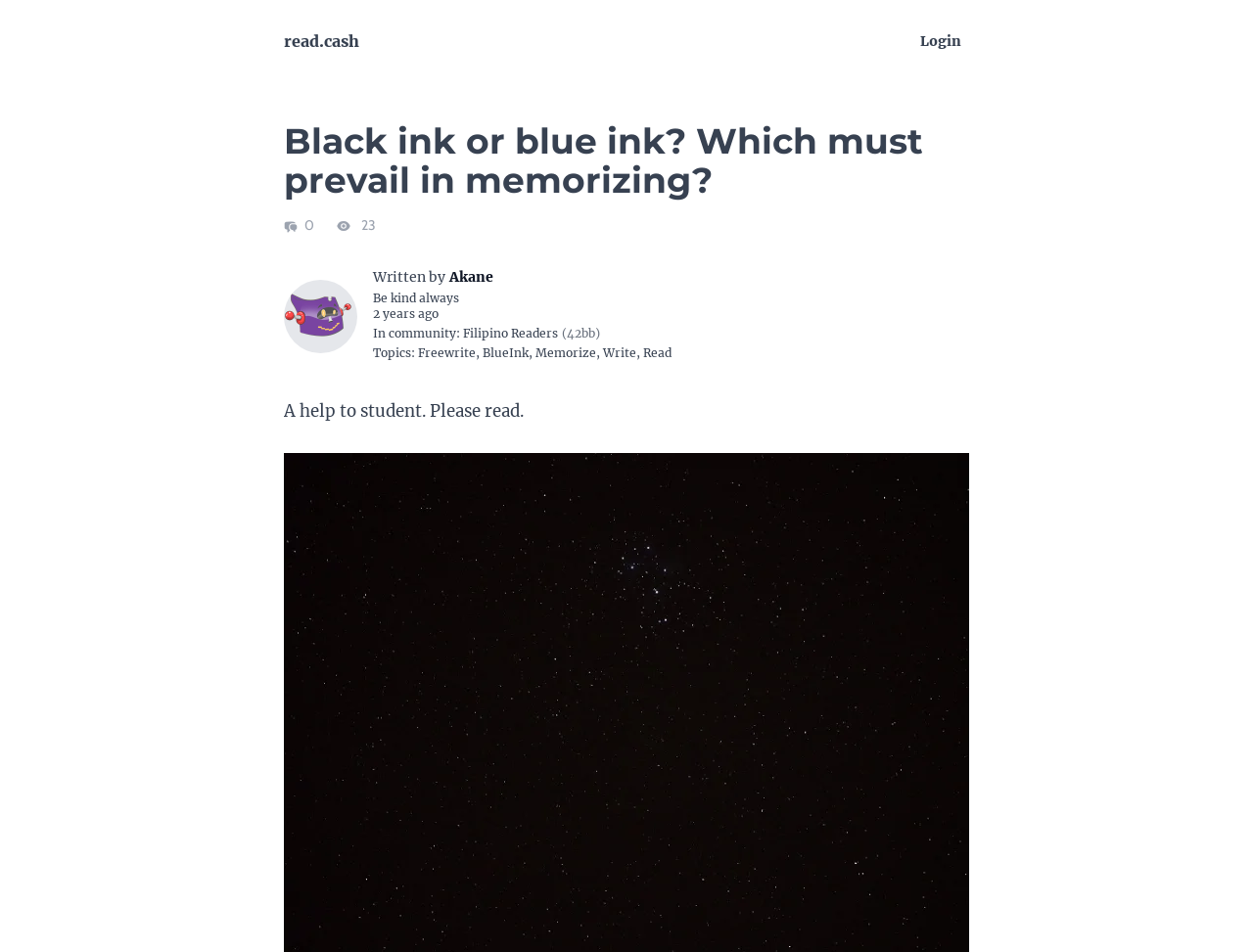What is the community of the article?
Refer to the image and provide a thorough answer to the question.

I found the answer by looking at the 'In' text, which is followed by a link to the community, 'Filipino Readers'.